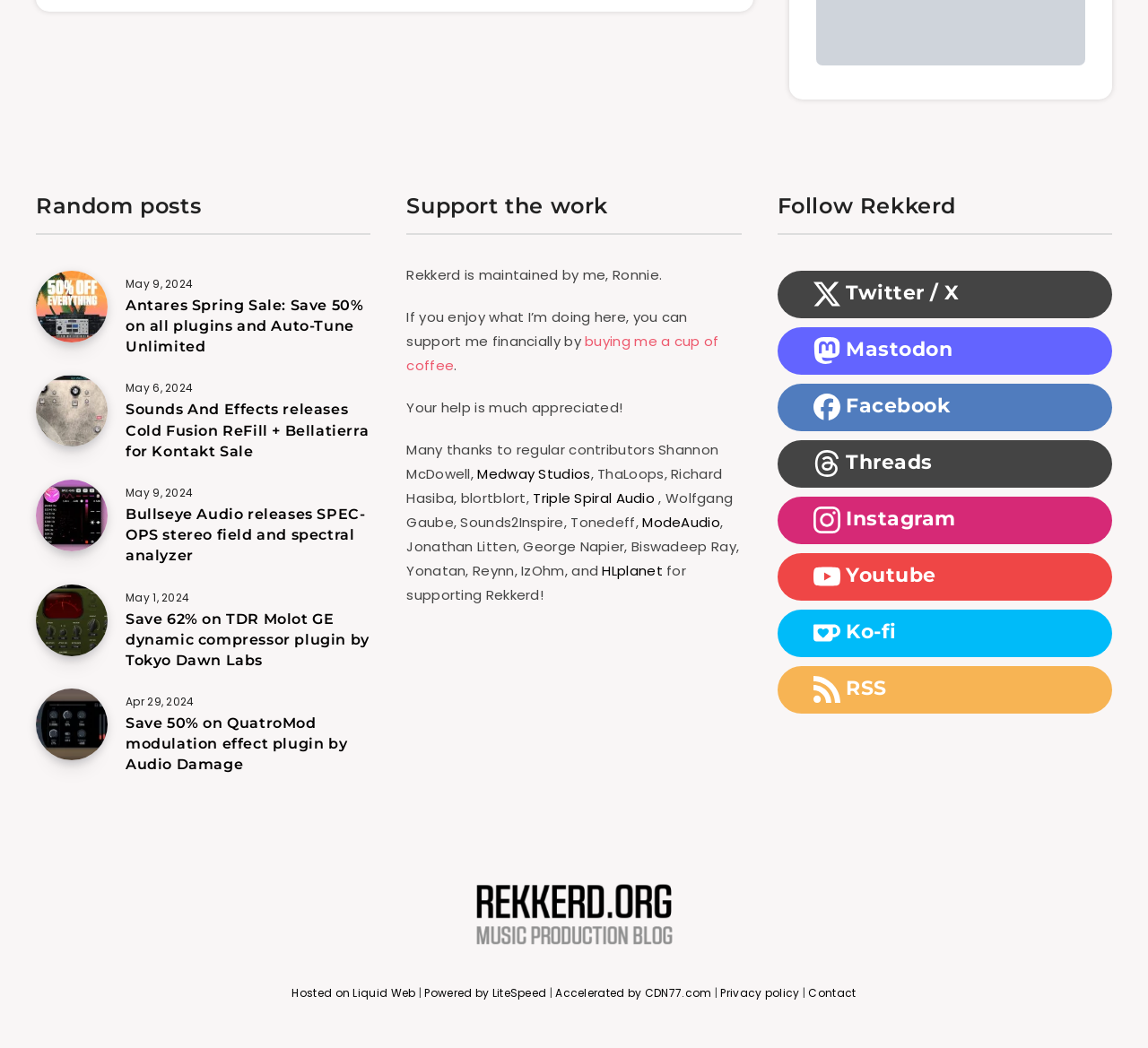Provide the bounding box coordinates for the UI element described in this sentence: "Hosted on Liquid Web". The coordinates should be four float values between 0 and 1, i.e., [left, top, right, bottom].

[0.254, 0.94, 0.362, 0.957]